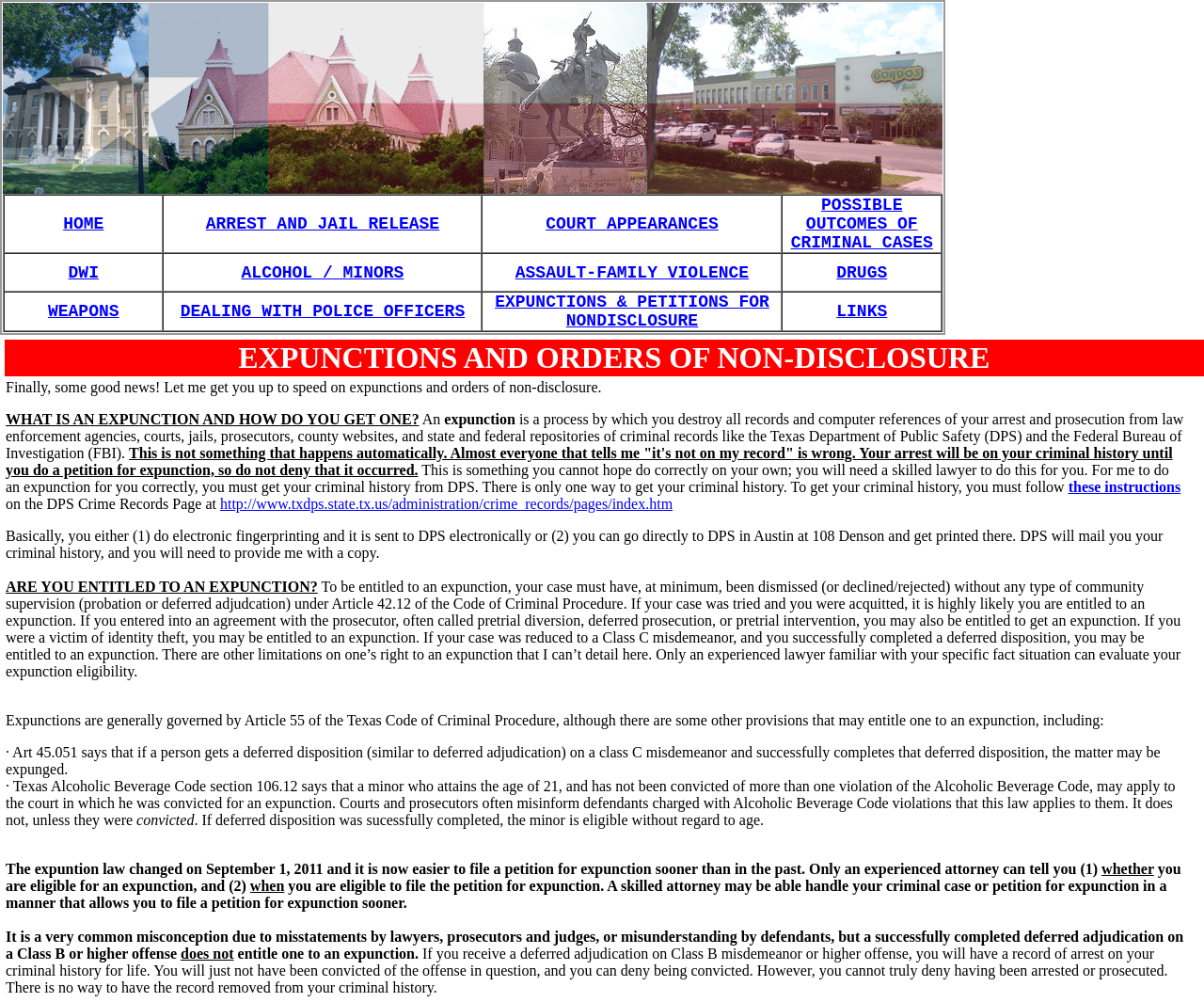What is the topic of the text section? Please answer the question using a single word or phrase based on the image.

Expunctions